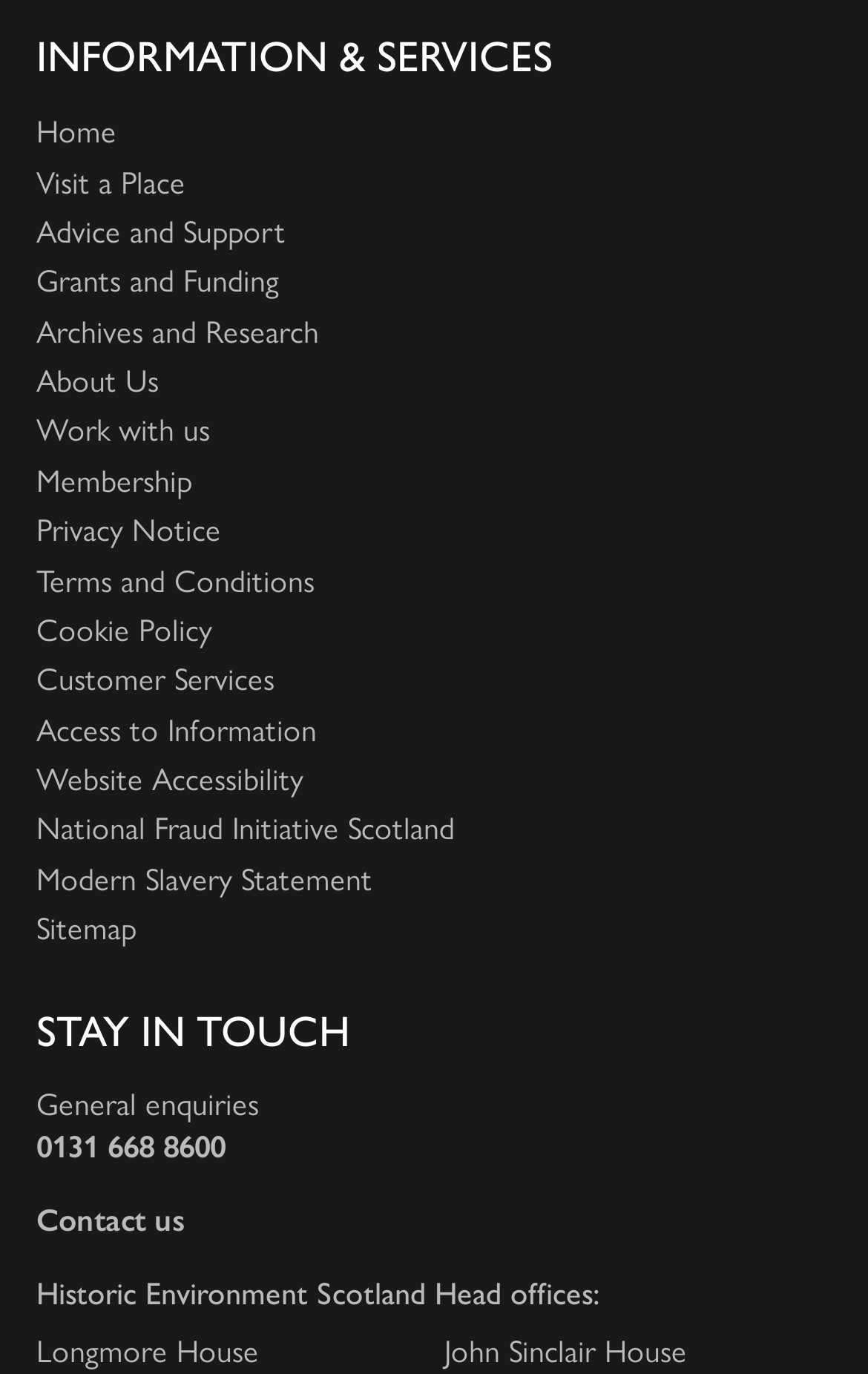How many links are related to information or support?
Could you answer the question with a detailed and thorough explanation?

The links 'Advice and Support', 'Customer Services', 'Access to Information', 'Website Accessibility', and 'Contact us' are all related to information or support, hence there are 5 such links on the webpage.